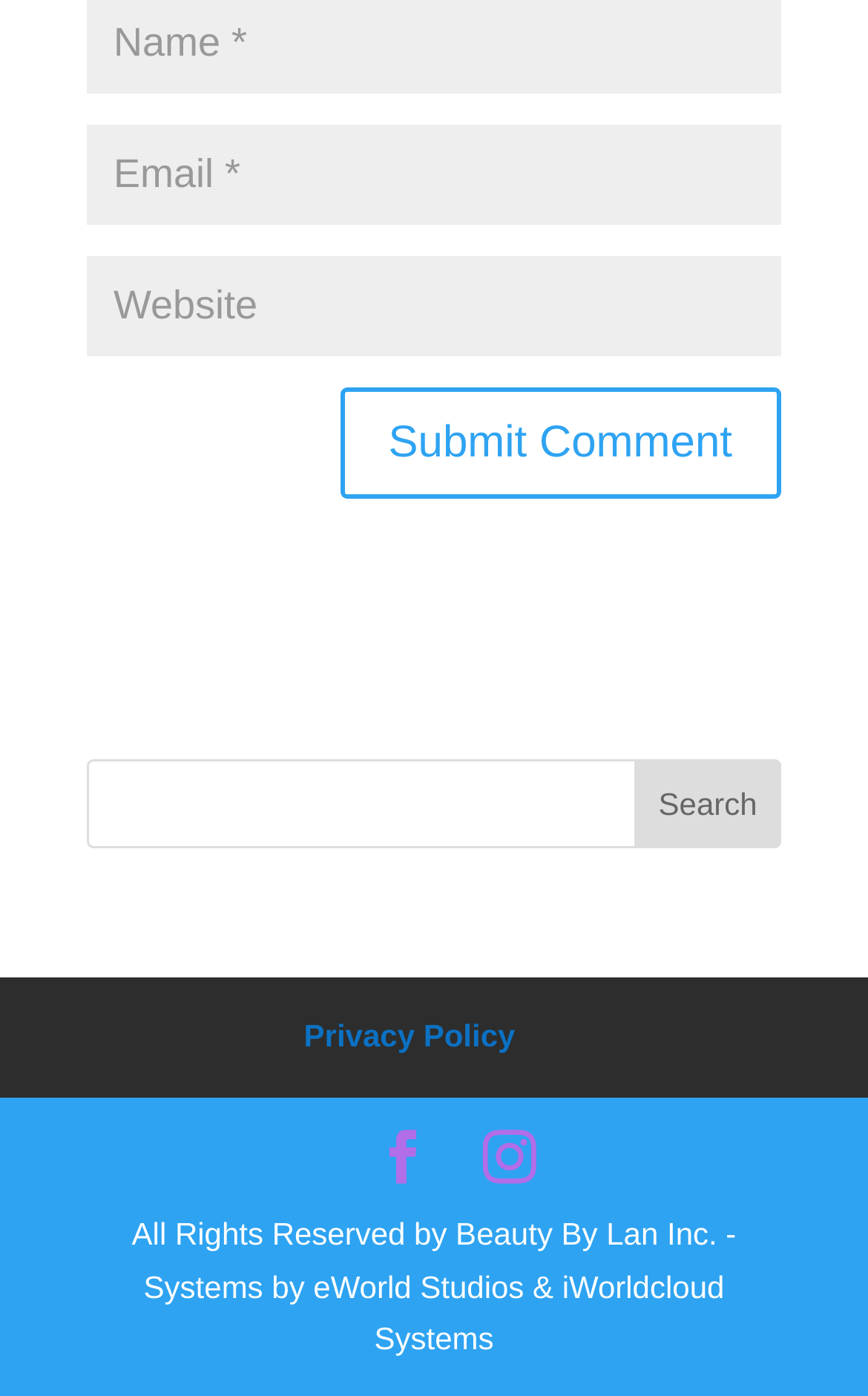Indicate the bounding box coordinates of the clickable region to achieve the following instruction: "Enter your name."

[0.1, 0.089, 0.9, 0.161]